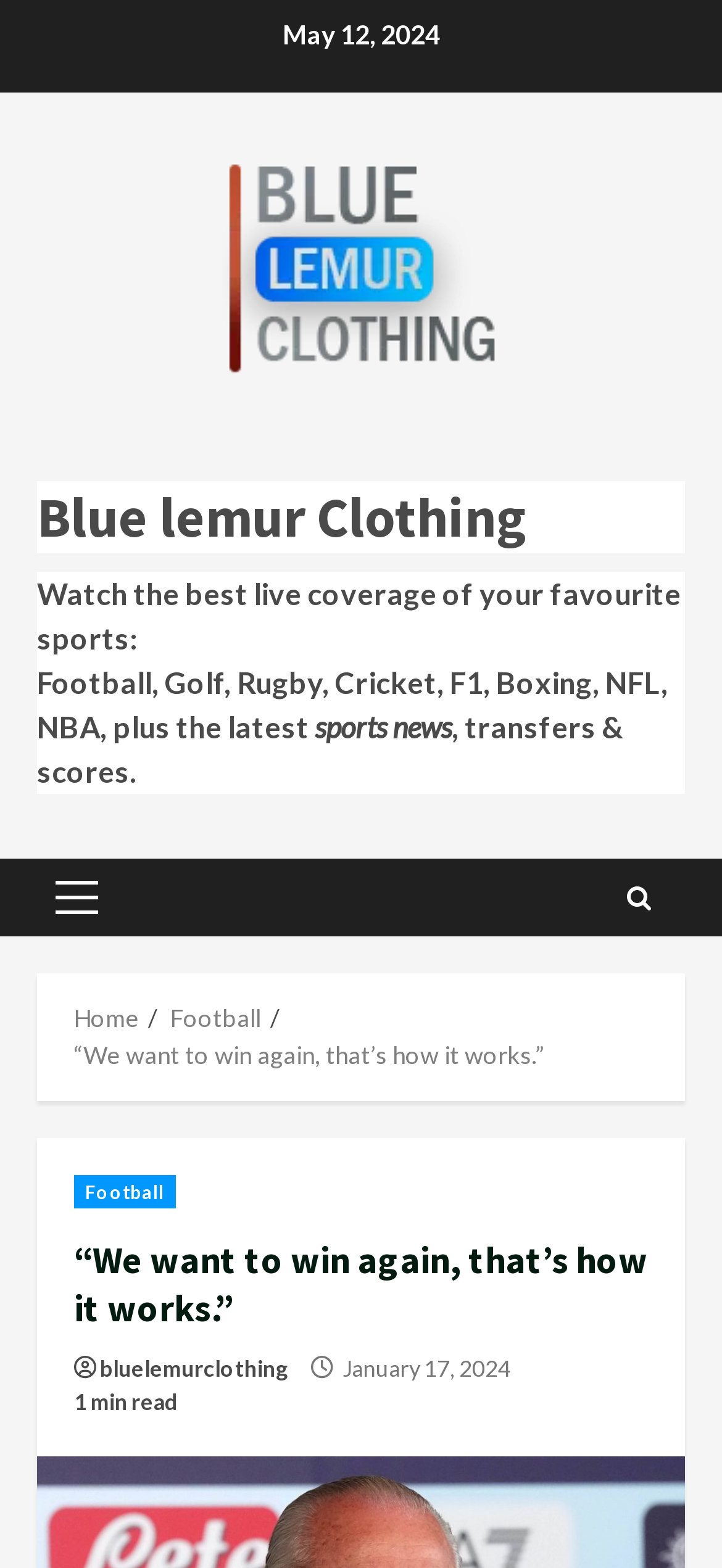What type of sports are covered on this website?
Look at the image and answer the question with a single word or phrase.

Football, Golf, Rugby, Cricket, F1, Boxing, NFL, NBA